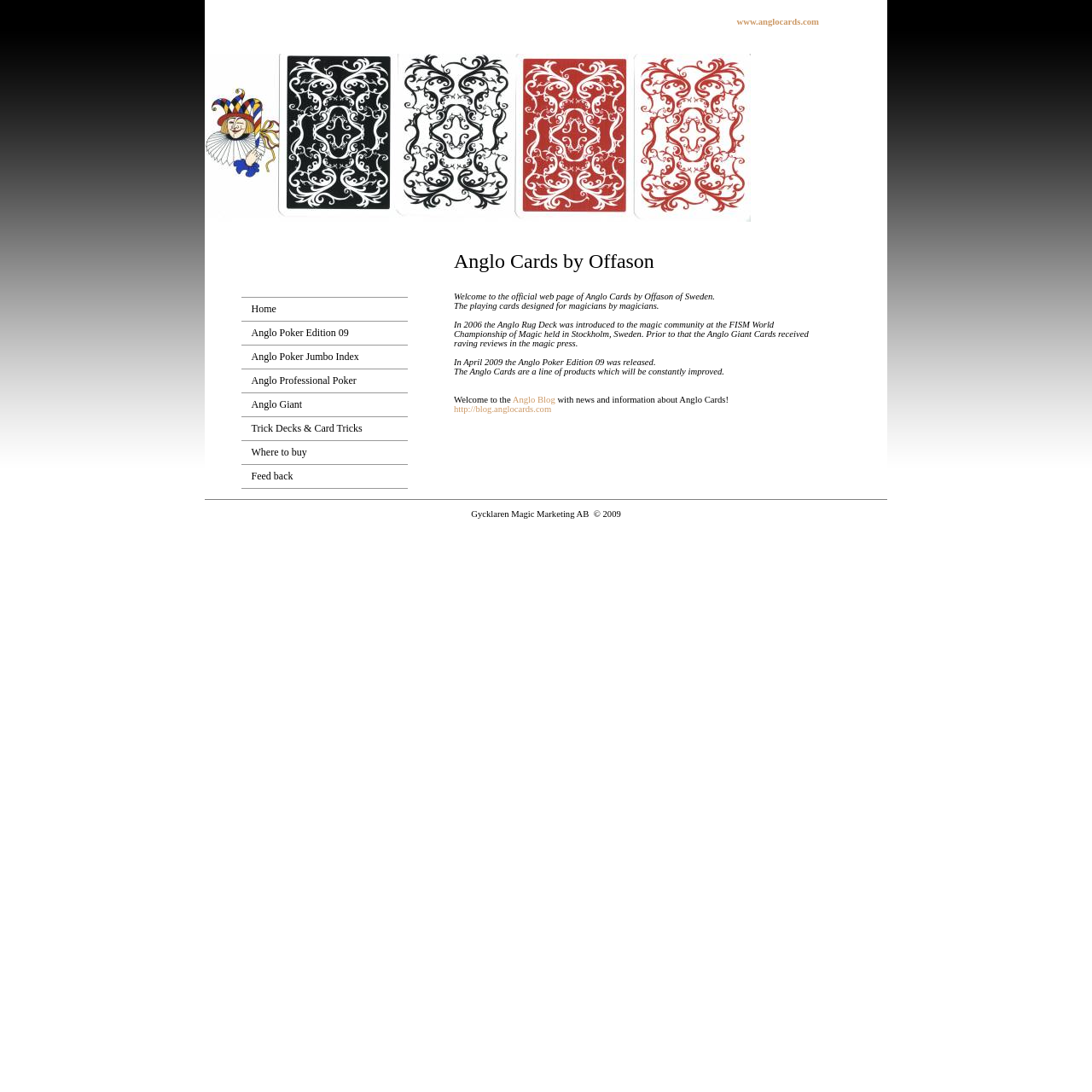Kindly provide the bounding box coordinates of the section you need to click on to fulfill the given instruction: "Click on Feed back".

[0.23, 0.43, 0.268, 0.441]